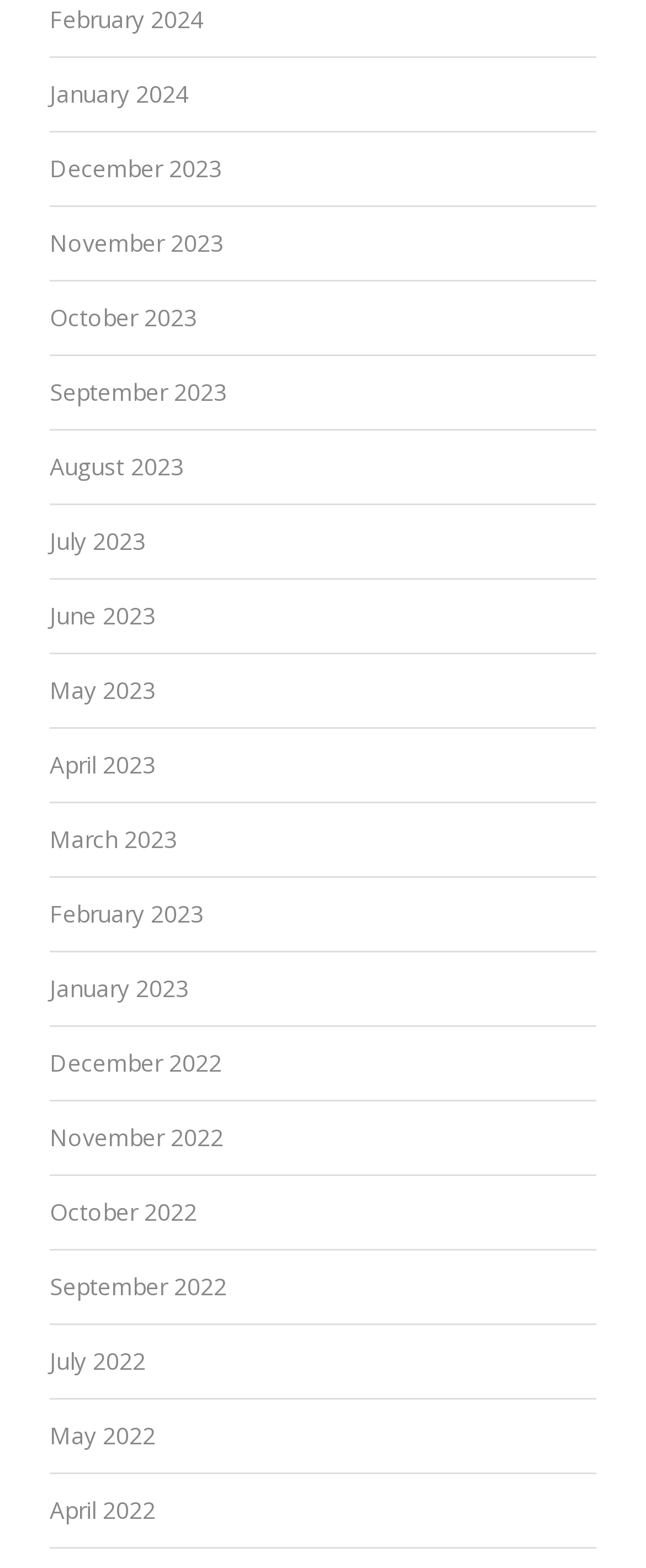Respond to the question below with a concise word or phrase:
How many months are available in 2023?

12